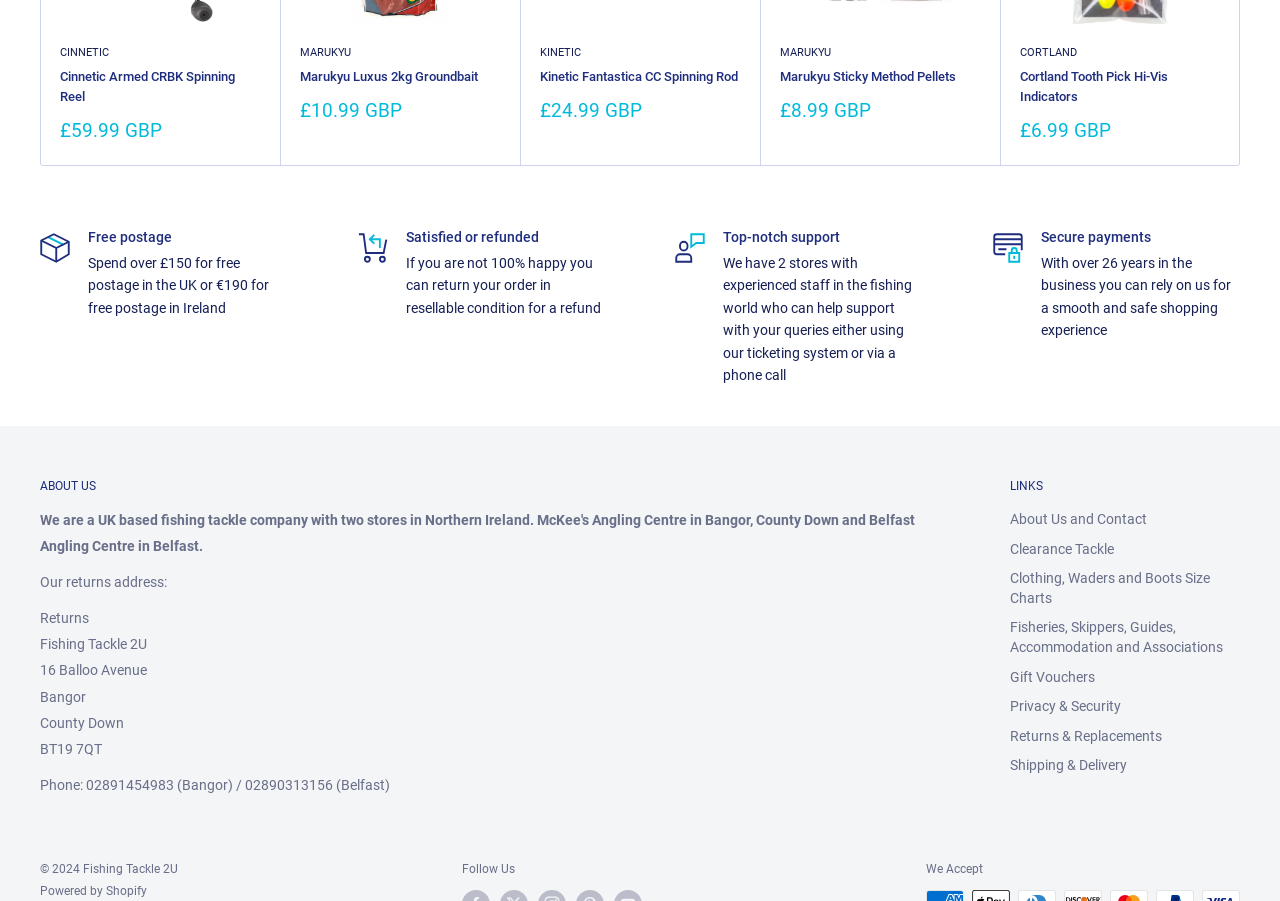What is the phone number for the Bangor store?
Based on the image, provide a one-word or brief-phrase response.

02891454983